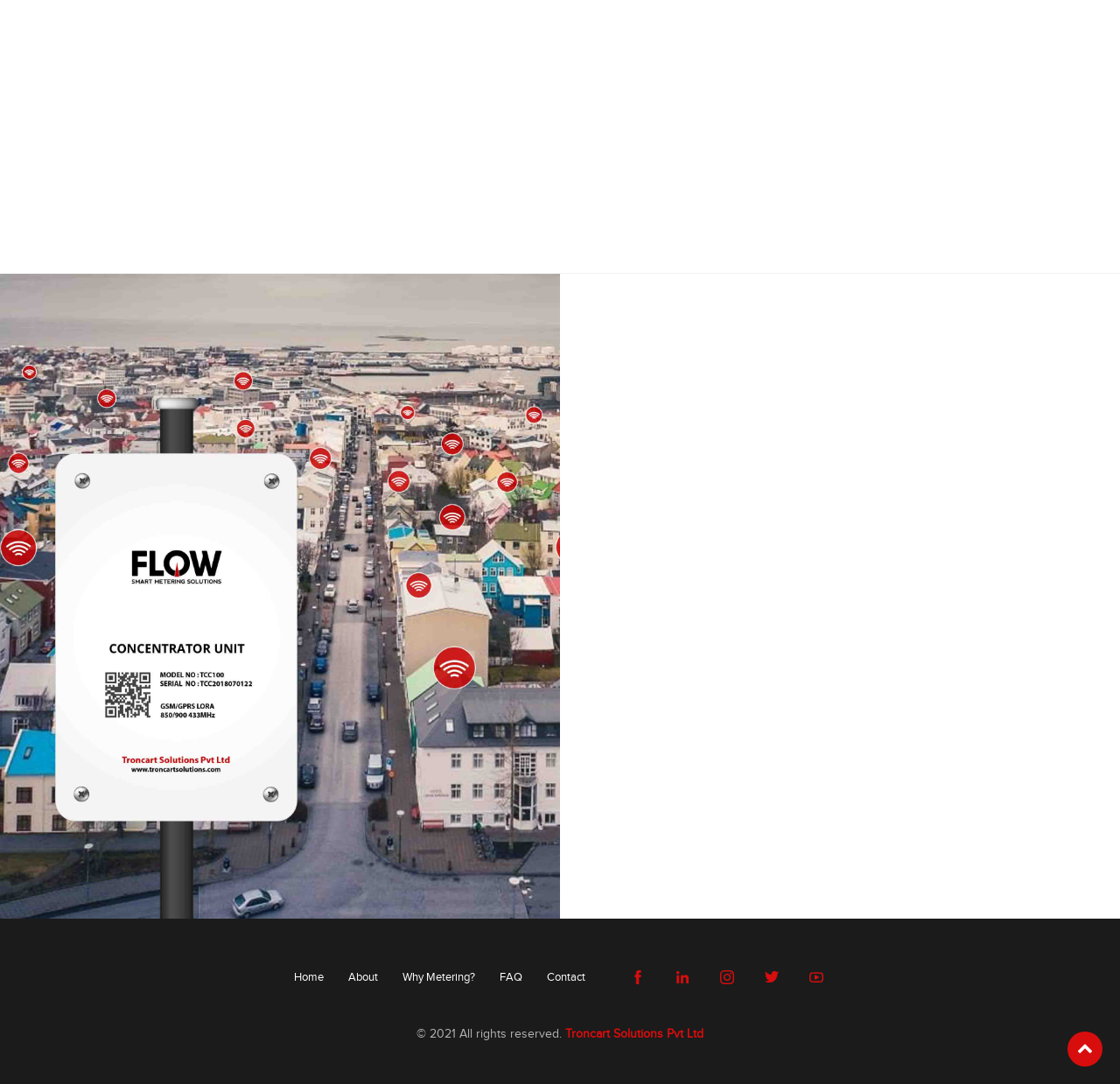Find the bounding box coordinates for the area you need to click to carry out the instruction: "Click Image". The coordinates should be four float numbers between 0 and 1, indicated as [left, top, right, bottom].

None